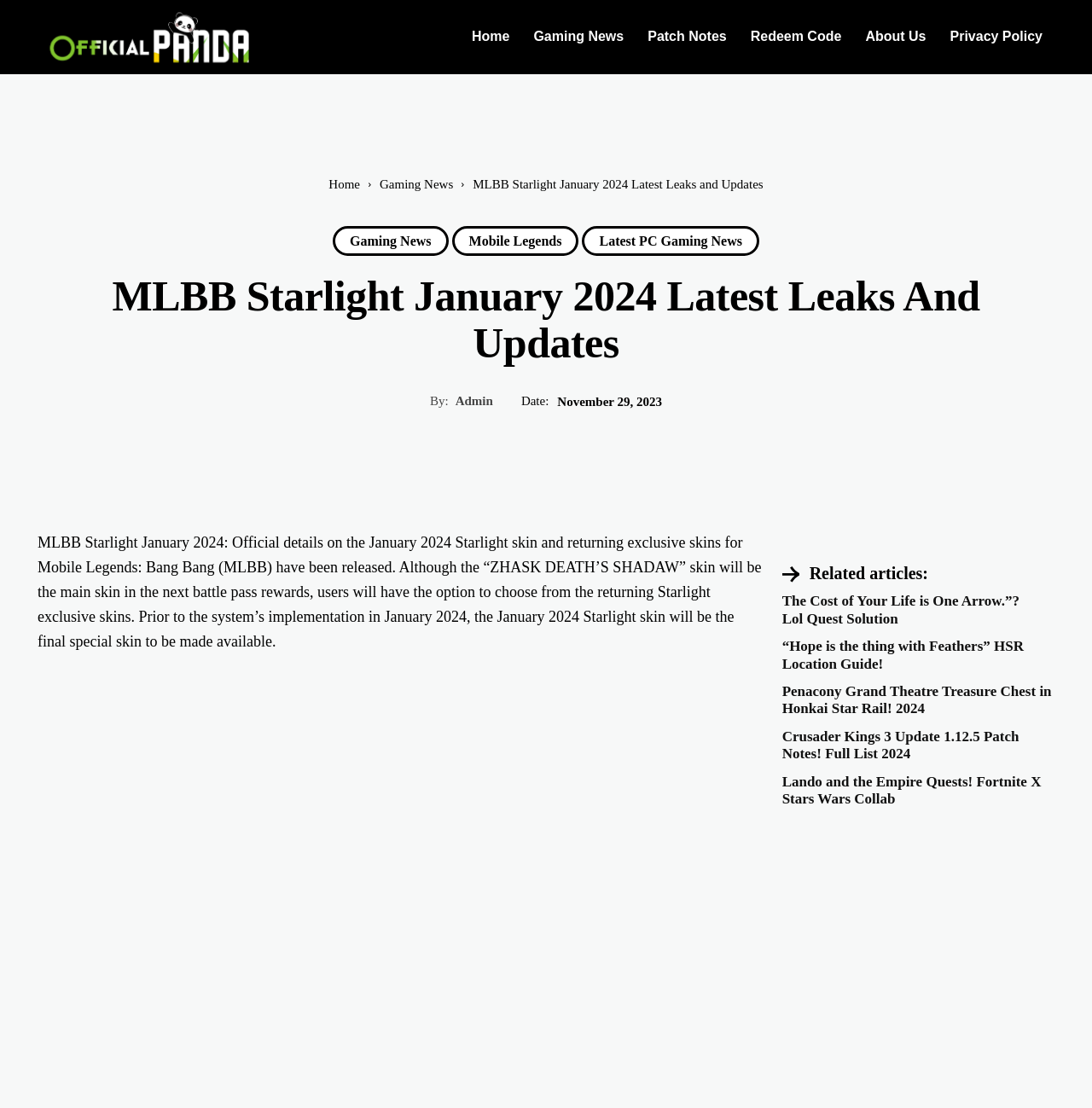Locate the bounding box coordinates of the element that needs to be clicked to carry out the instruction: "Check the 'Related articles'". The coordinates should be given as four float numbers ranging from 0 to 1, i.e., [left, top, right, bottom].

[0.741, 0.509, 0.85, 0.526]